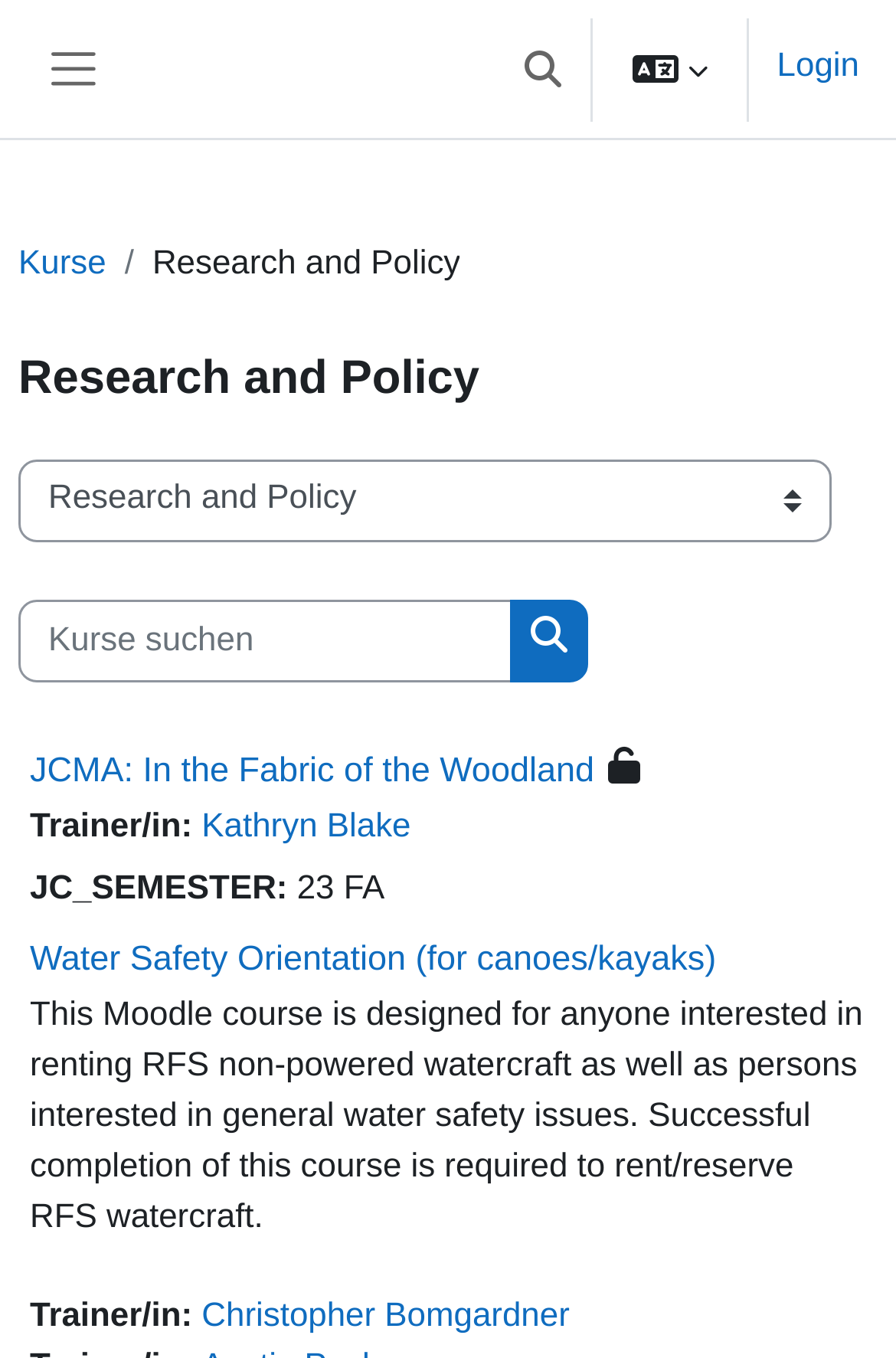Use one word or a short phrase to answer the question provided: 
What is required to rent RFS watercraft?

Water Safety Orientation course